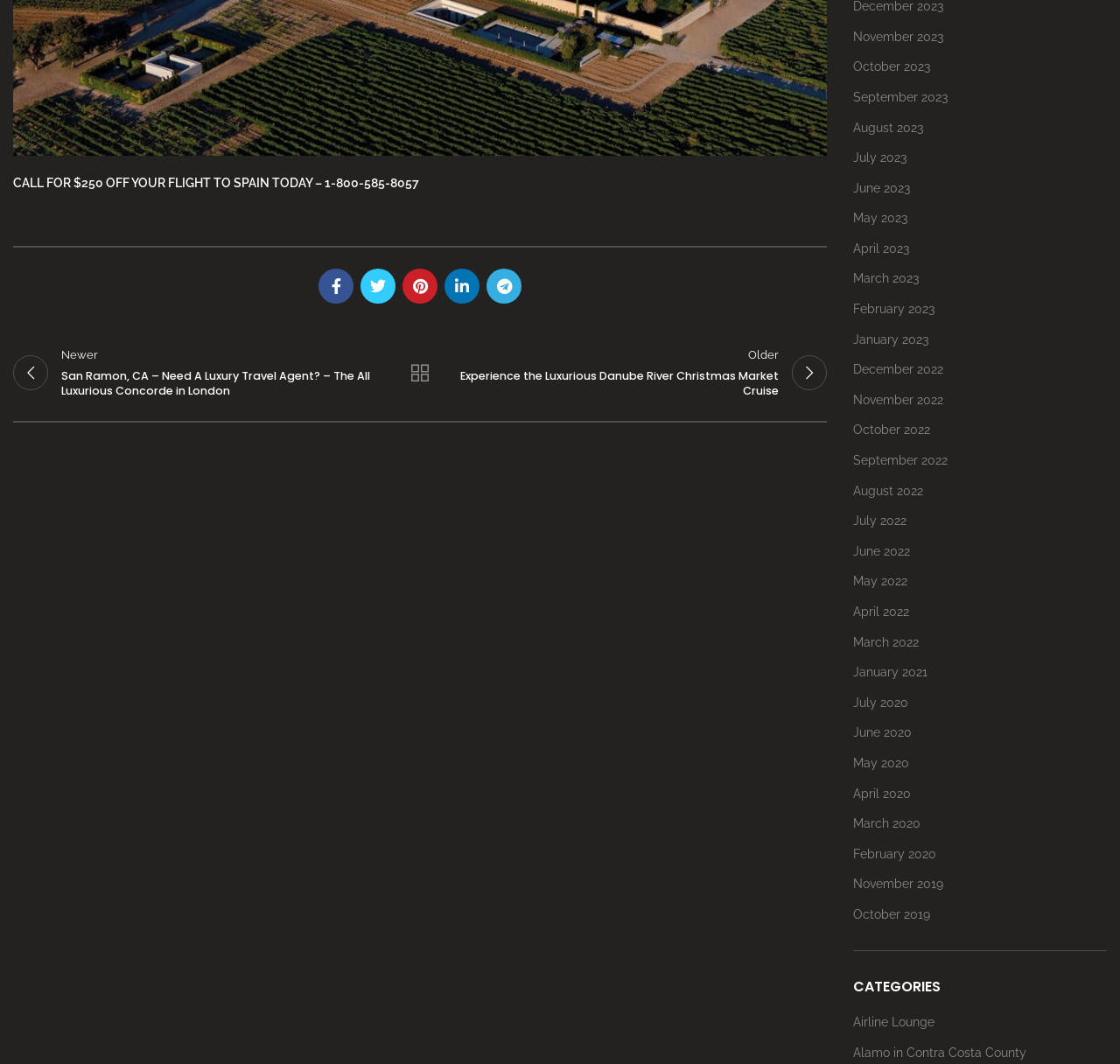Respond to the question below with a single word or phrase:
What is the earliest month listed in the page's archive?

January 2021